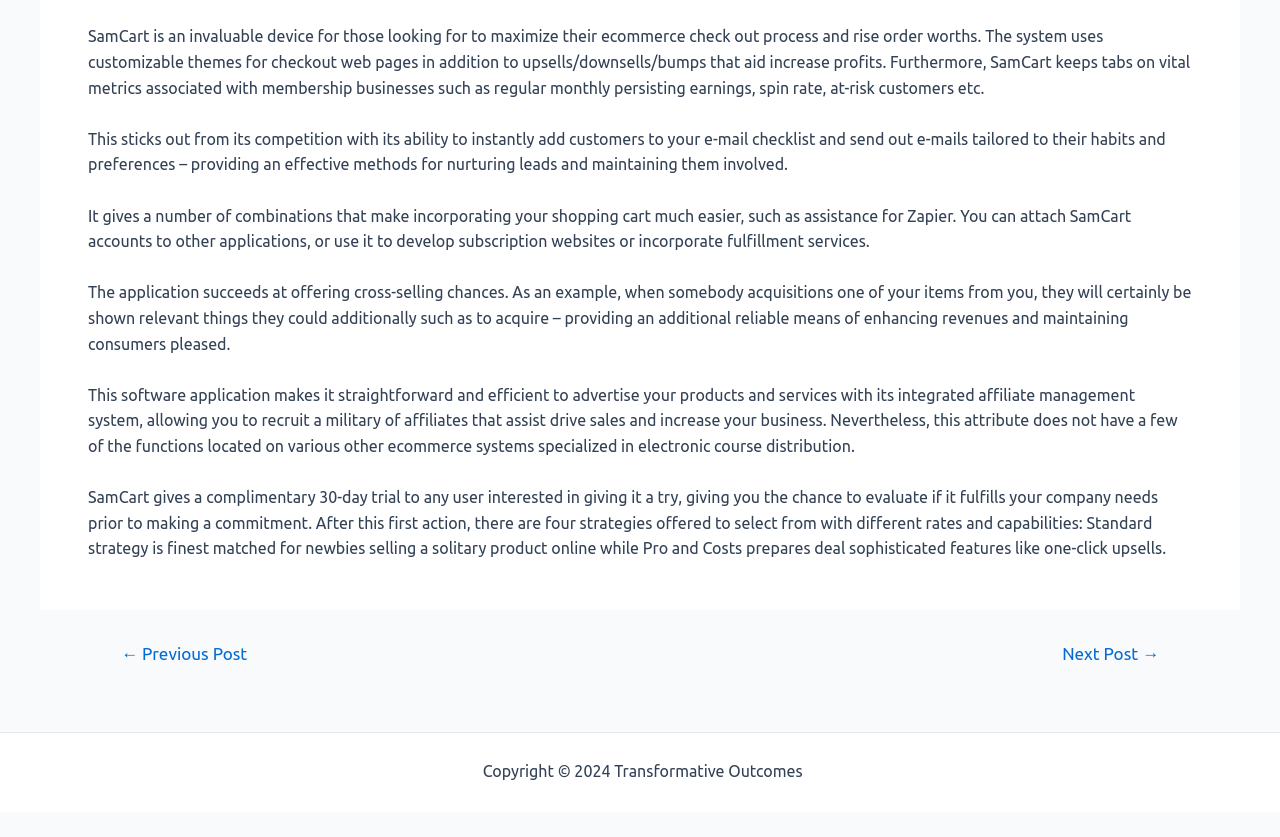What is the navigation option below the main text?
Examine the image and give a concise answer in one word or a short phrase.

Posts